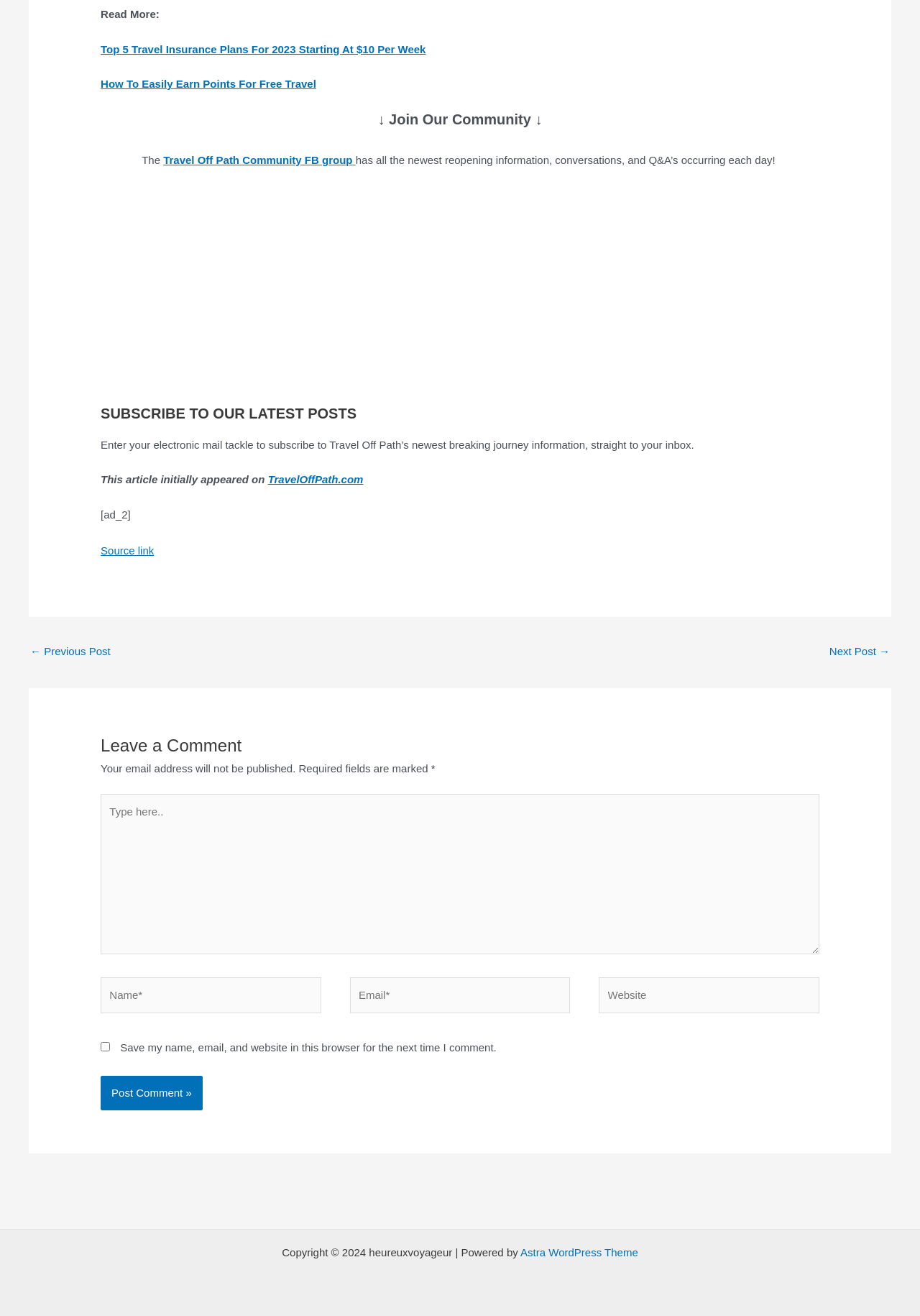Please find and report the bounding box coordinates of the element to click in order to perform the following action: "Leave a comment". The coordinates should be expressed as four float numbers between 0 and 1, in the format [left, top, right, bottom].

[0.109, 0.556, 0.891, 0.578]